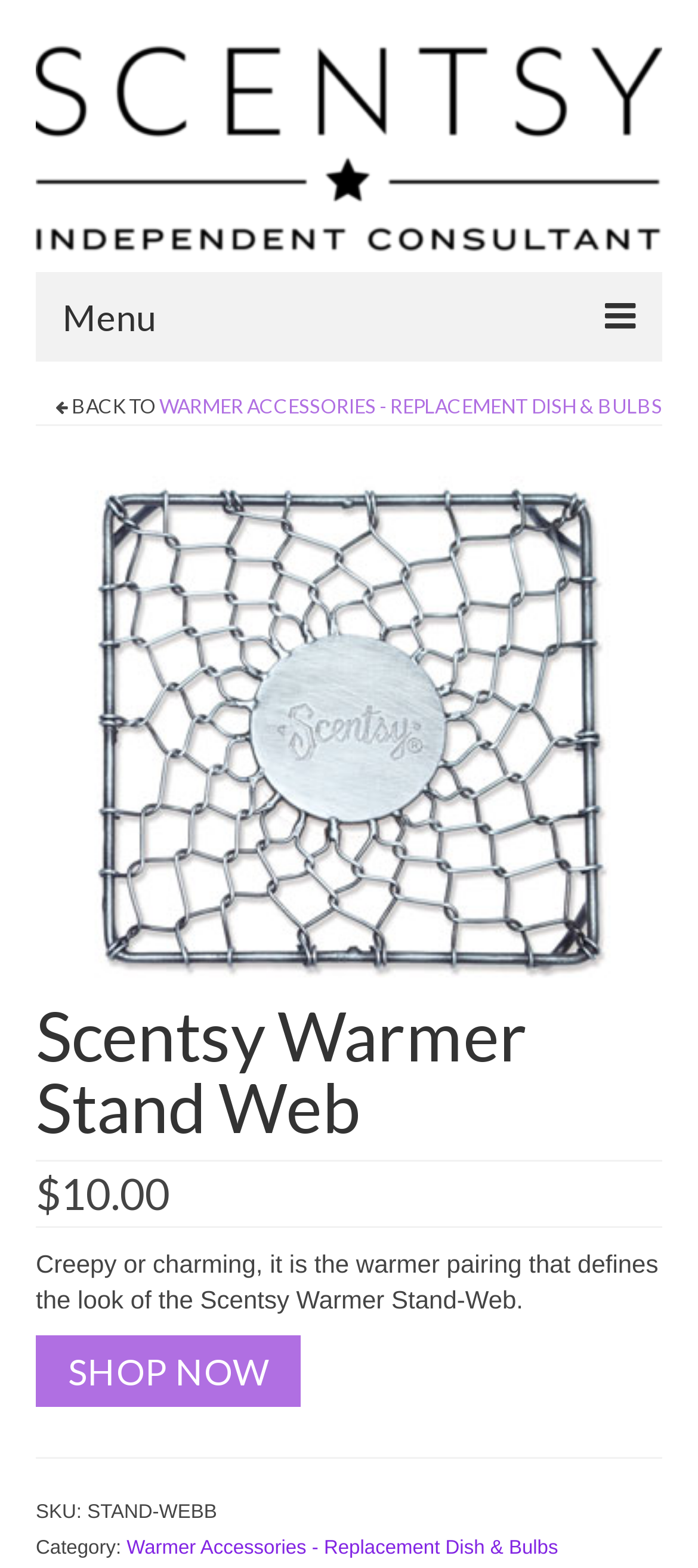Respond to the following query with just one word or a short phrase: 
What is the category of Scentsy Warmer Stand Web?

Warmer Accessories - Replacement Dish & Bulbs